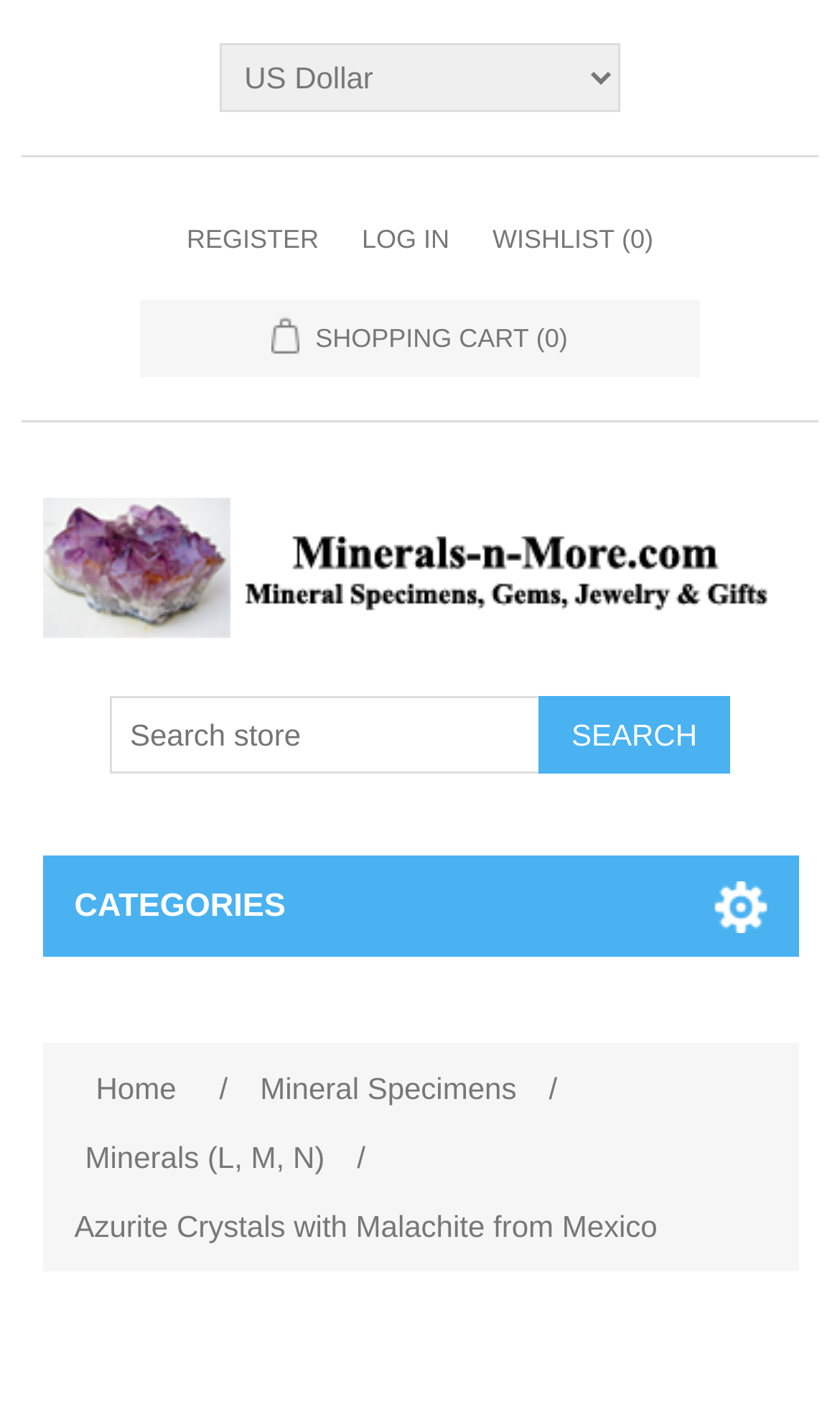What is the name of the website?
Answer the question with a single word or phrase derived from the image.

Minerals-n-More.com